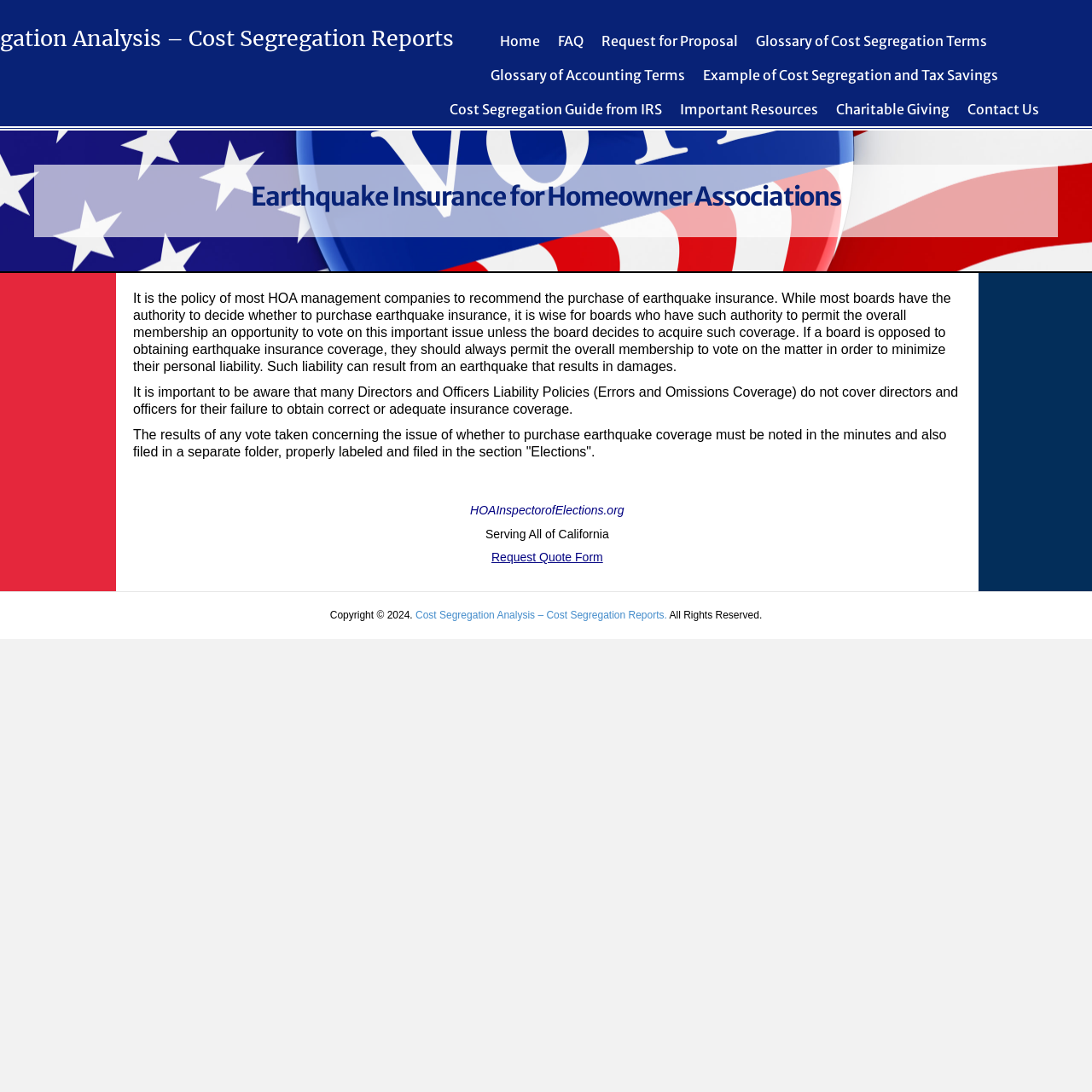Please provide the bounding box coordinates for the element that needs to be clicked to perform the following instruction: "Contact Us". The coordinates should be given as four float numbers between 0 and 1, i.e., [left, top, right, bottom].

[0.878, 0.084, 0.959, 0.116]